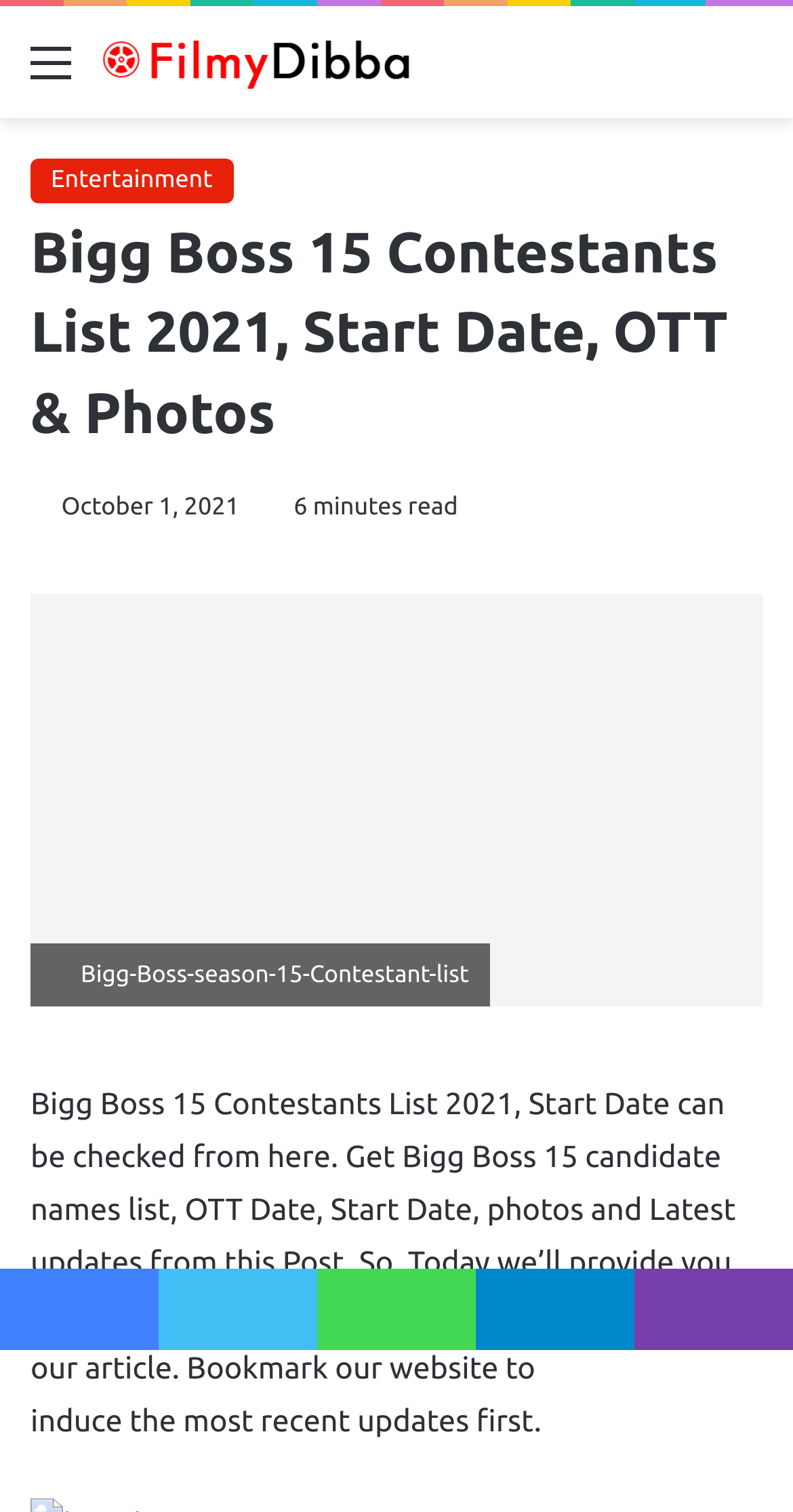Determine the bounding box for the UI element described here: "title="Filmy Dibba"".

[0.128, 0.023, 0.538, 0.059]